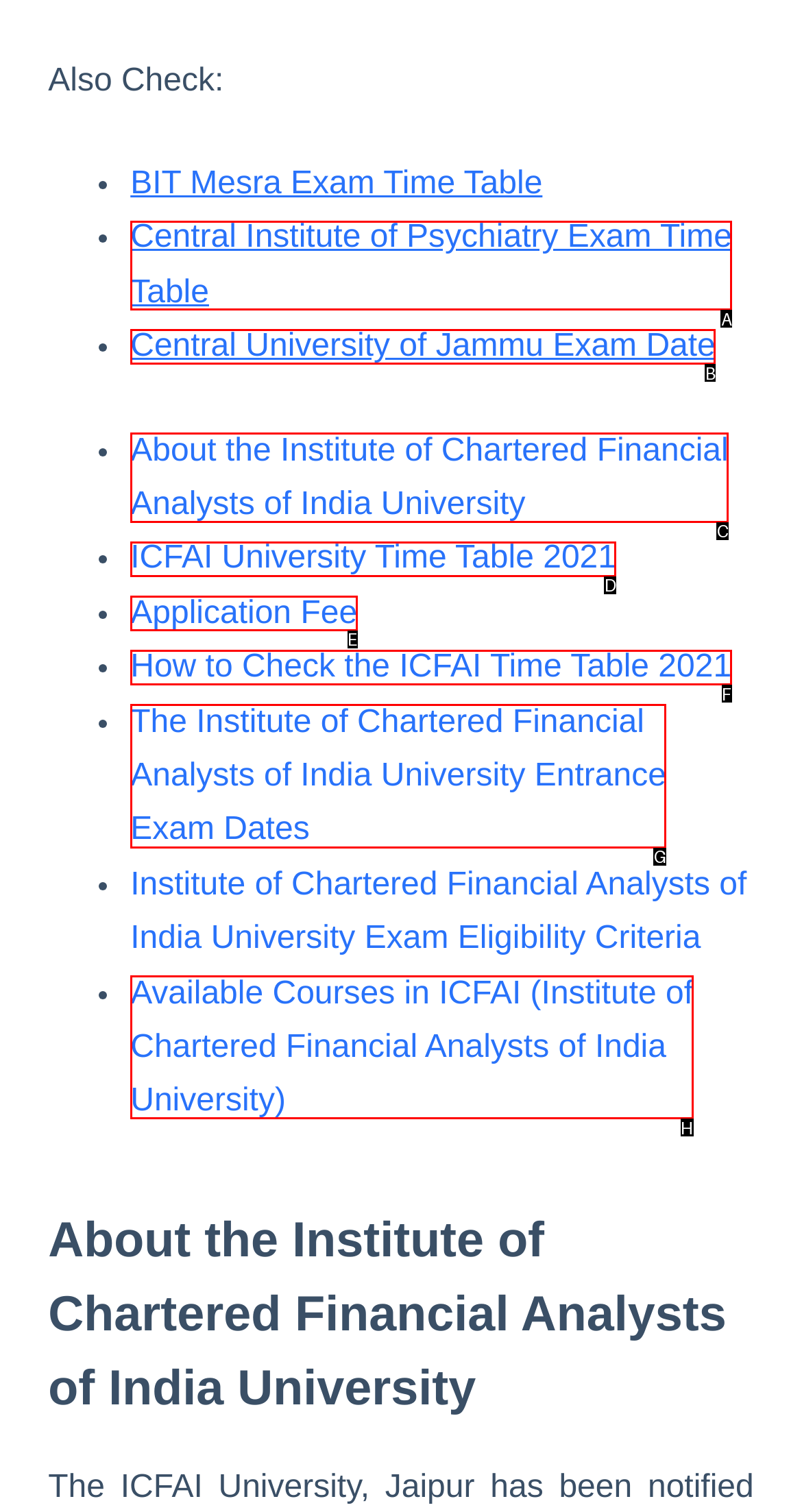Identify the letter of the UI element that fits the description: Application Fee
Respond with the letter of the option directly.

E